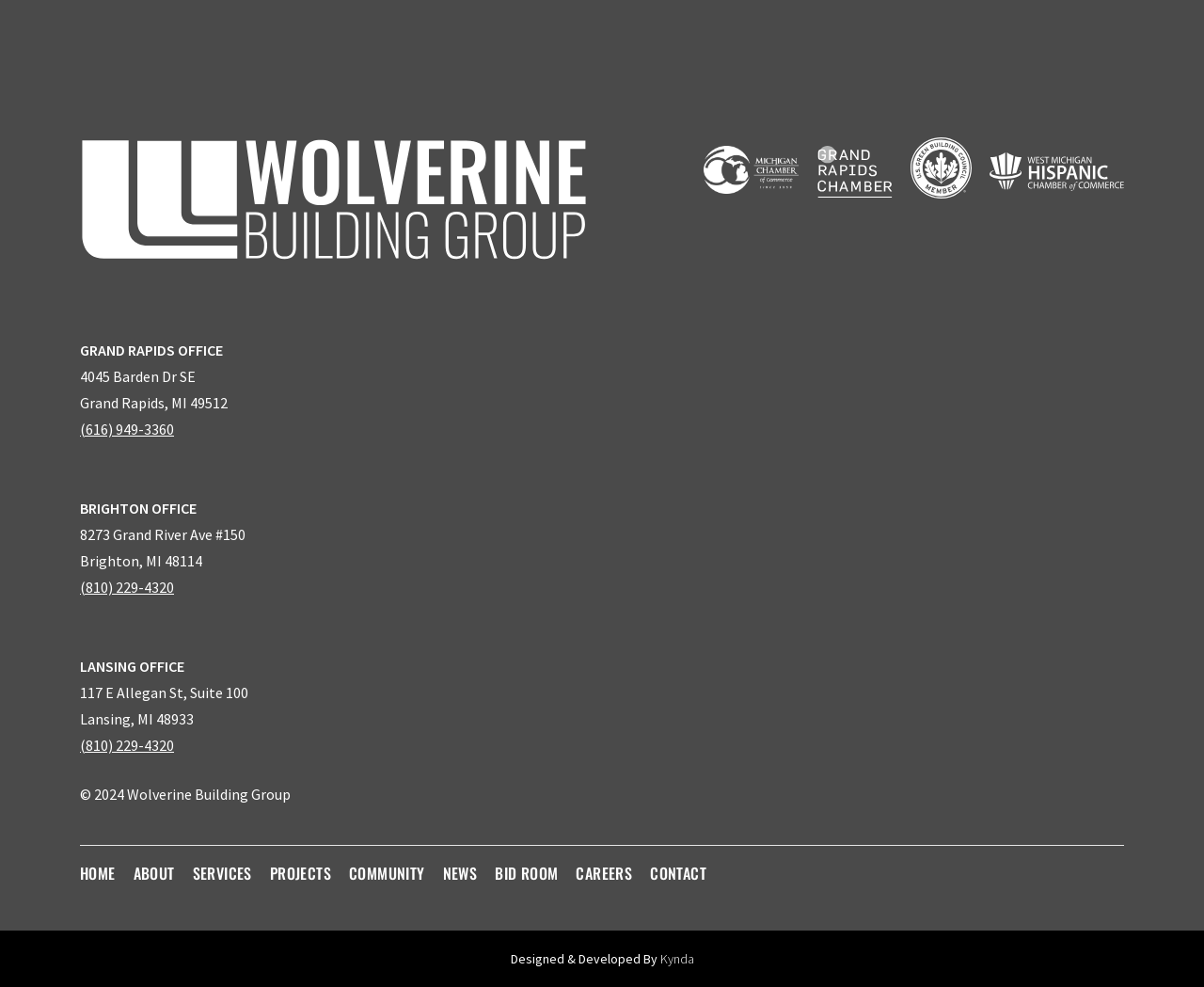Show the bounding box coordinates of the region that should be clicked to follow the instruction: "Check the Brighton office address."

[0.066, 0.531, 0.204, 0.551]